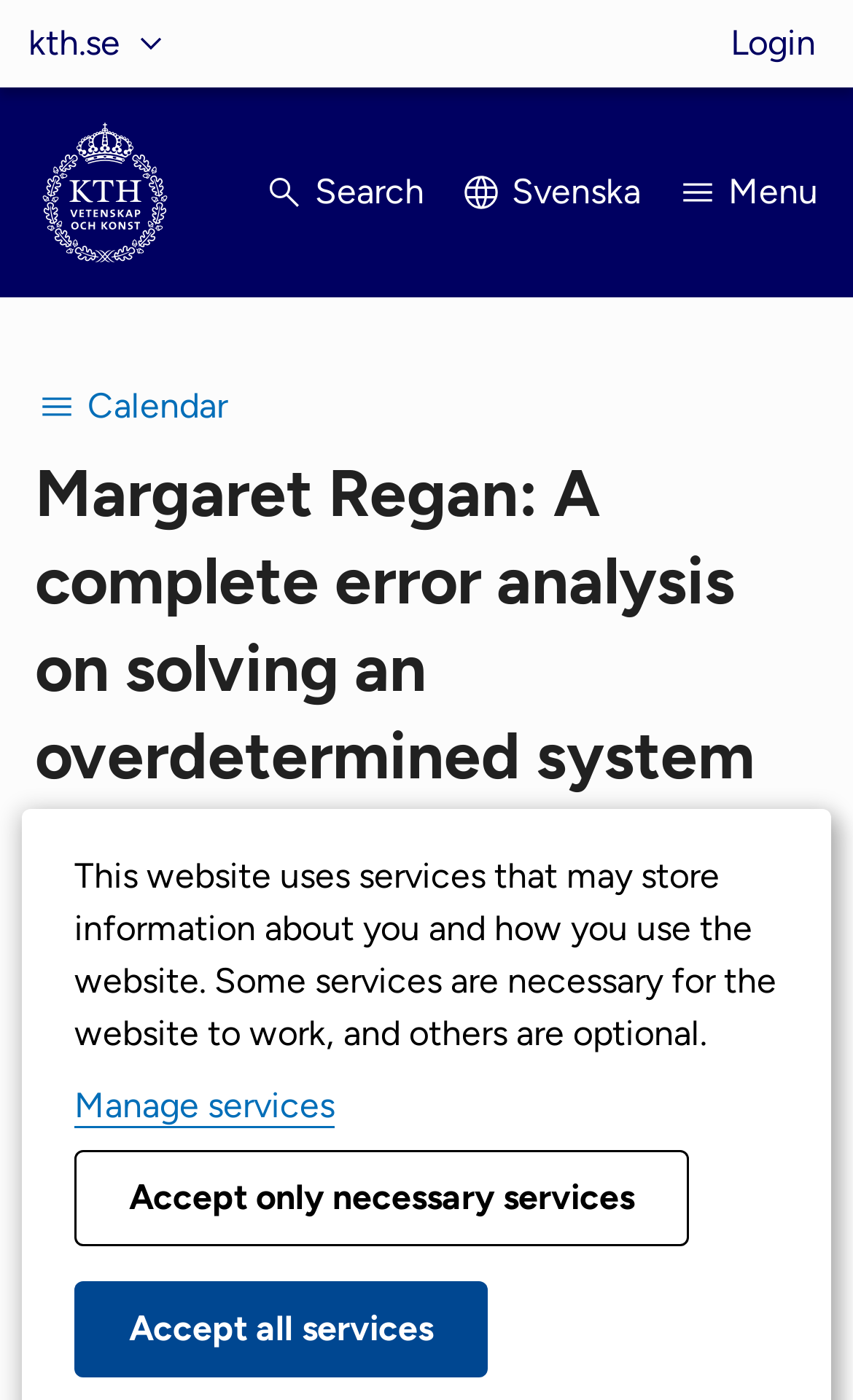Specify the bounding box coordinates for the region that must be clicked to perform the given instruction: "login".

None